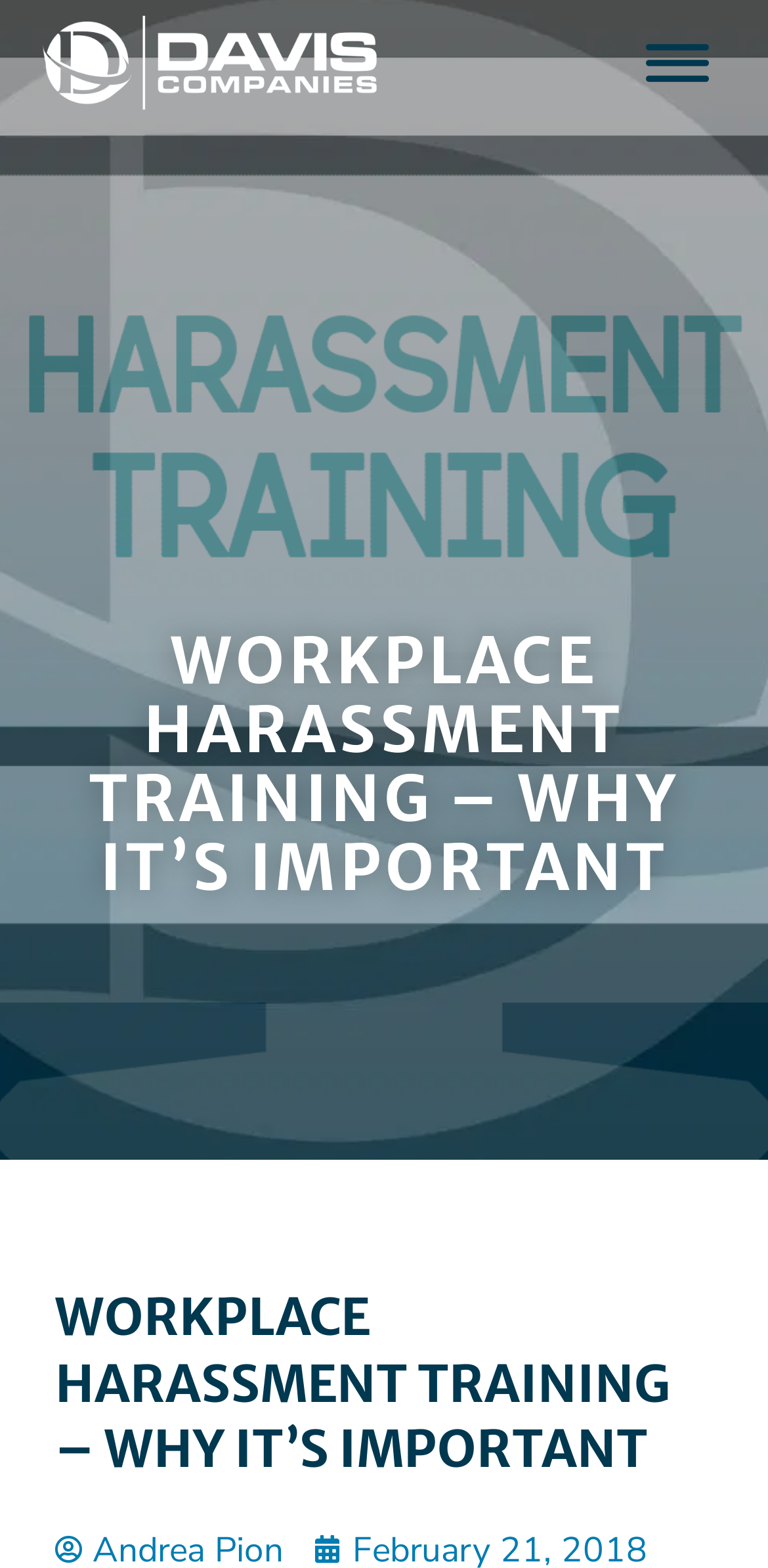Generate the main heading text from the webpage.

WORKPLACE HARASSMENT TRAINING – WHY IT’S IMPORTANT